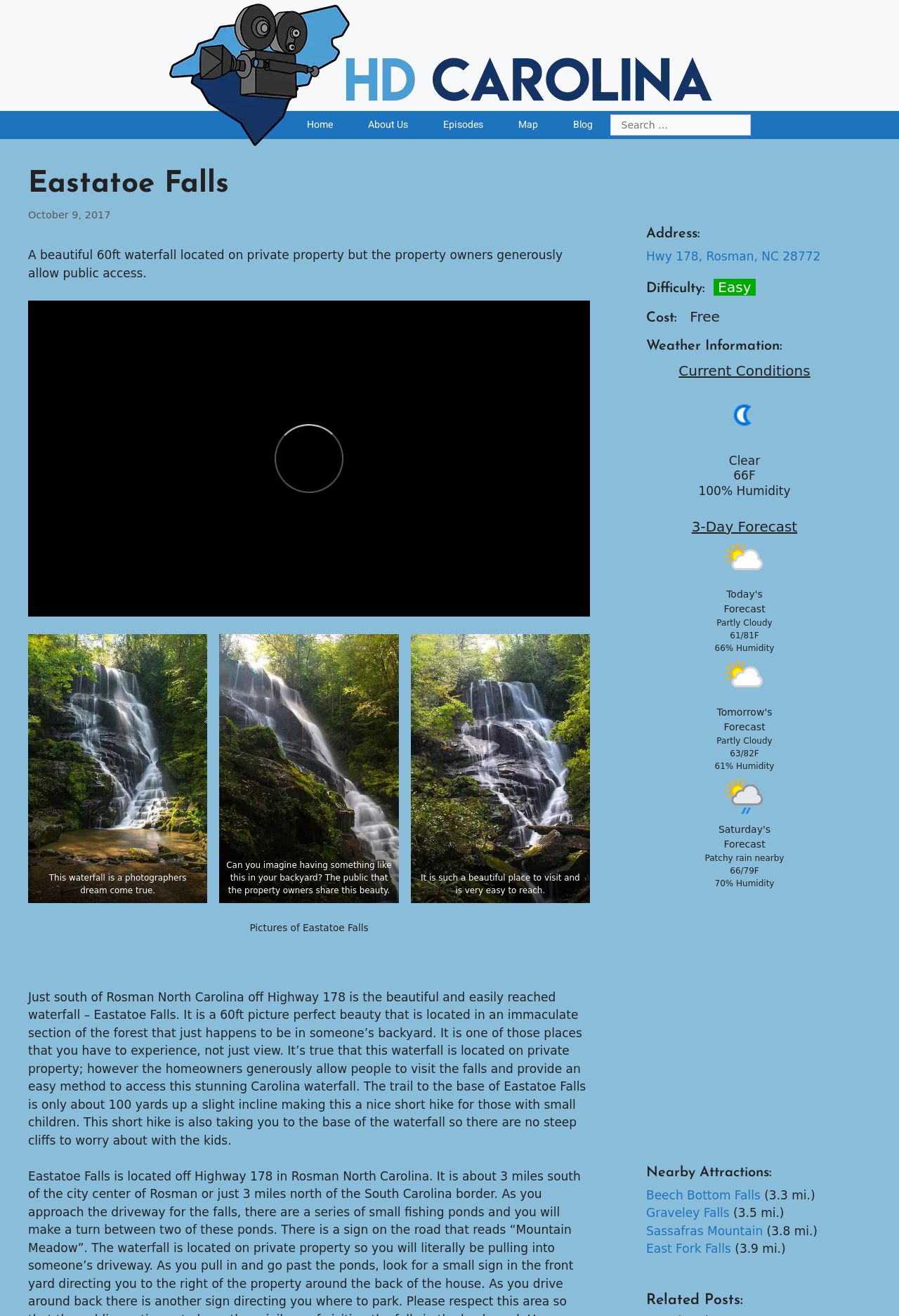Given the element description: "Graveley Falls", predict the bounding box coordinates of the UI element it refers to, using four float numbers between 0 and 1, i.e., [left, top, right, bottom].

[0.719, 0.916, 0.811, 0.927]